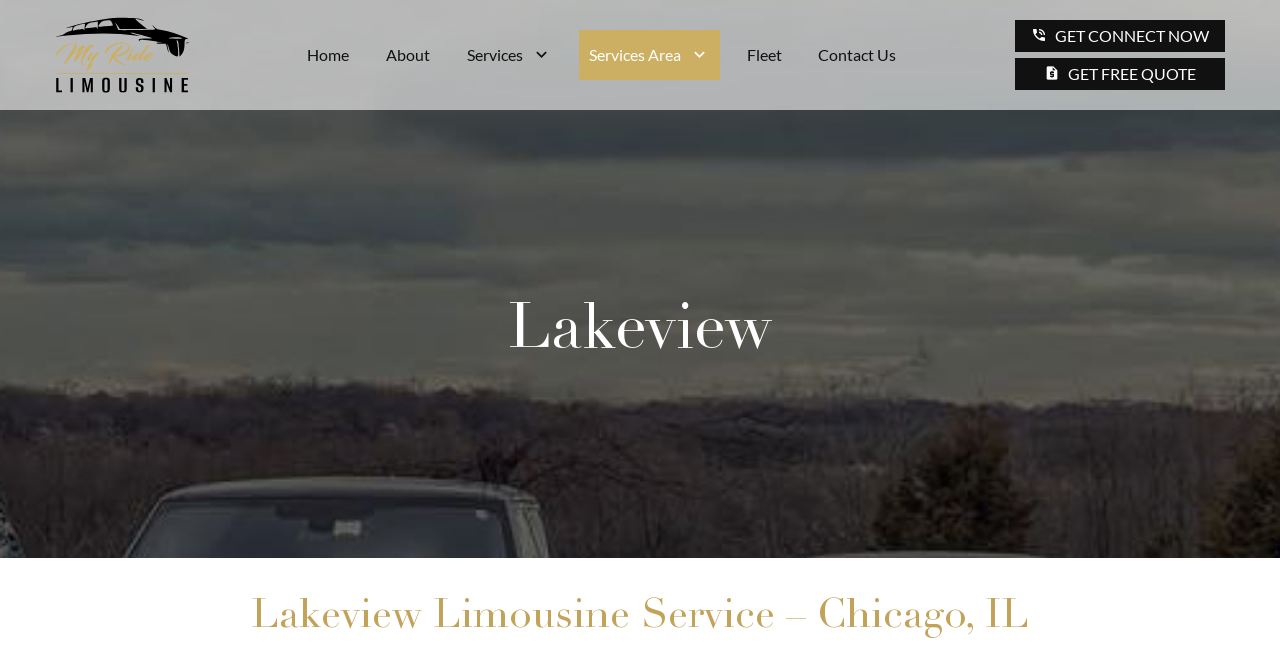Refer to the image and offer a detailed explanation in response to the question: What is the name of the limousine service?

I found the answer by looking at the top-left corner of the webpage, where I saw a link with the text 'MyRide Limousine' and an image with the same name. This suggests that 'My Ride Limousine' is the name of the limousine service.